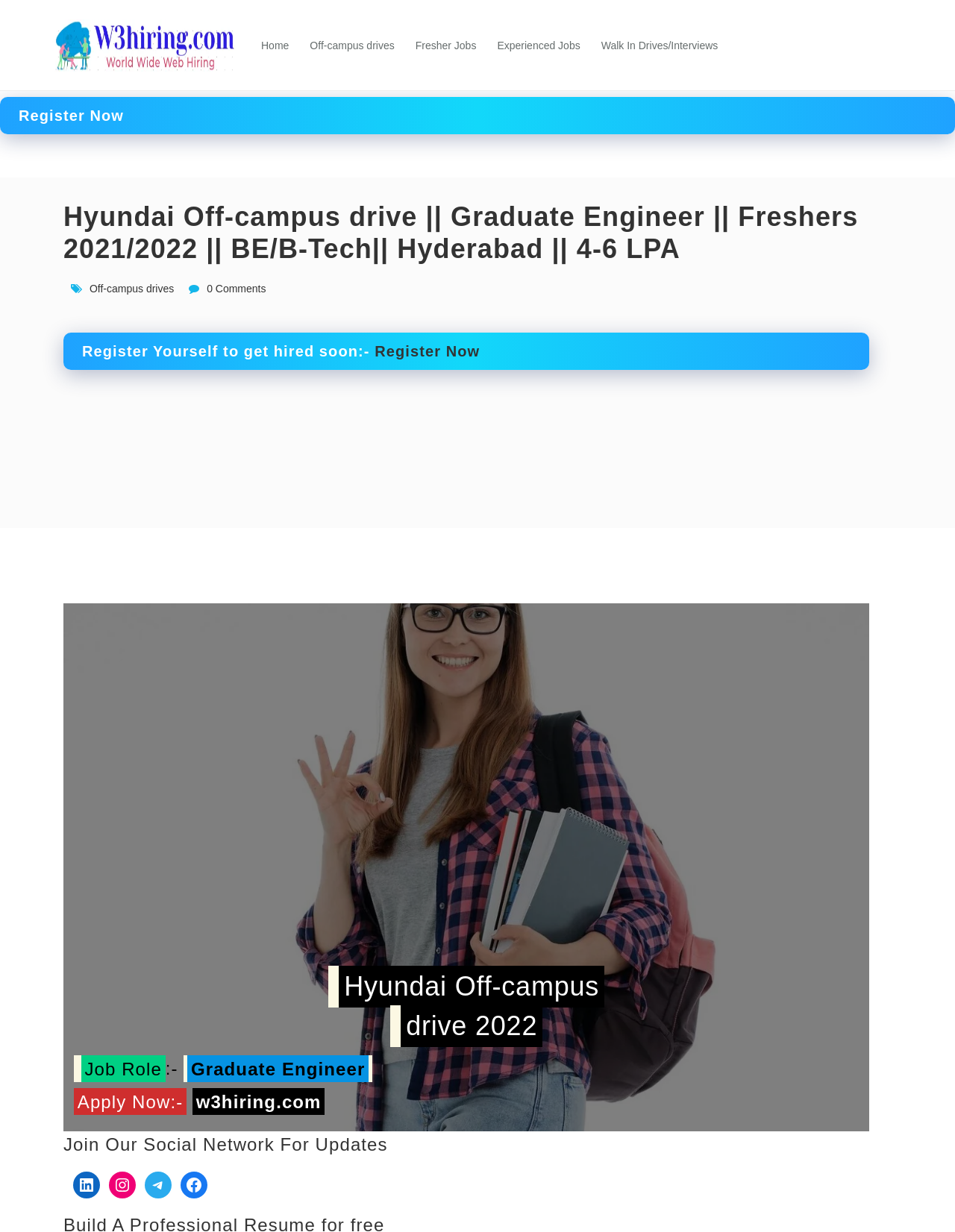What is the location mentioned for the job?
Please answer the question with a single word or phrase, referencing the image.

Hyderabad